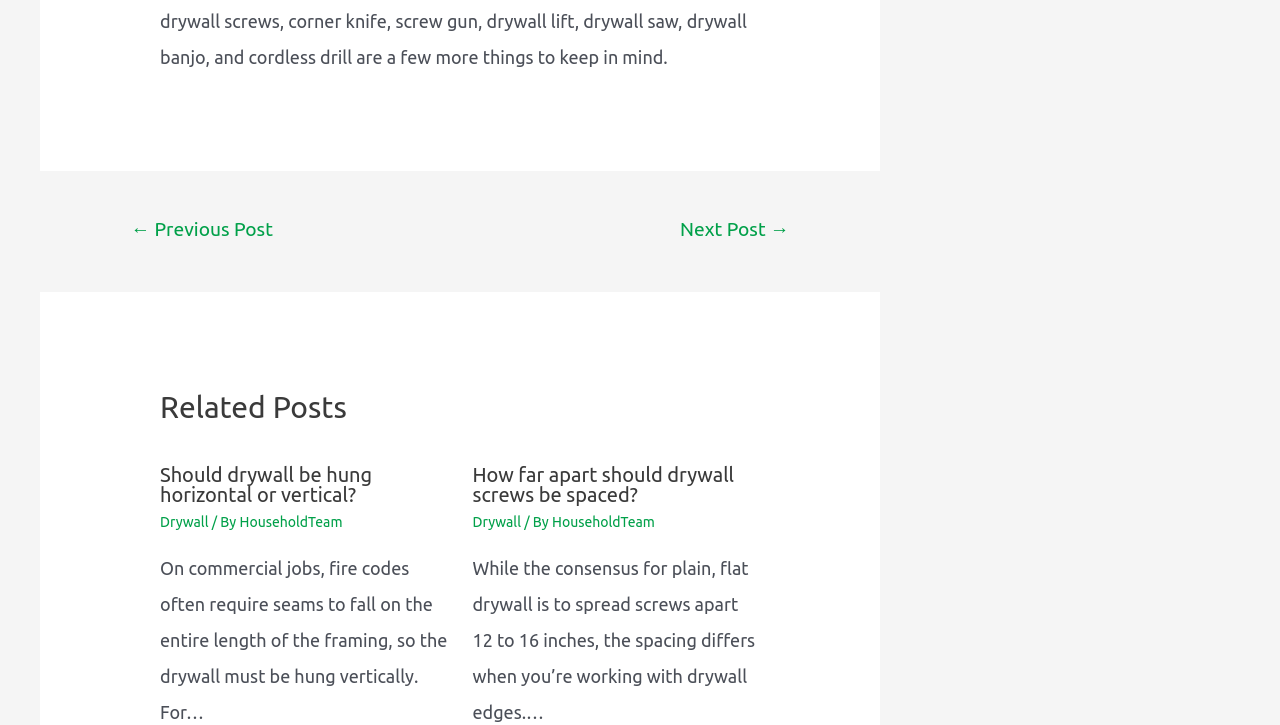Pinpoint the bounding box coordinates of the element that must be clicked to accomplish the following instruction: "go to previous post". The coordinates should be in the format of four float numbers between 0 and 1, i.e., [left, top, right, bottom].

[0.08, 0.288, 0.236, 0.35]